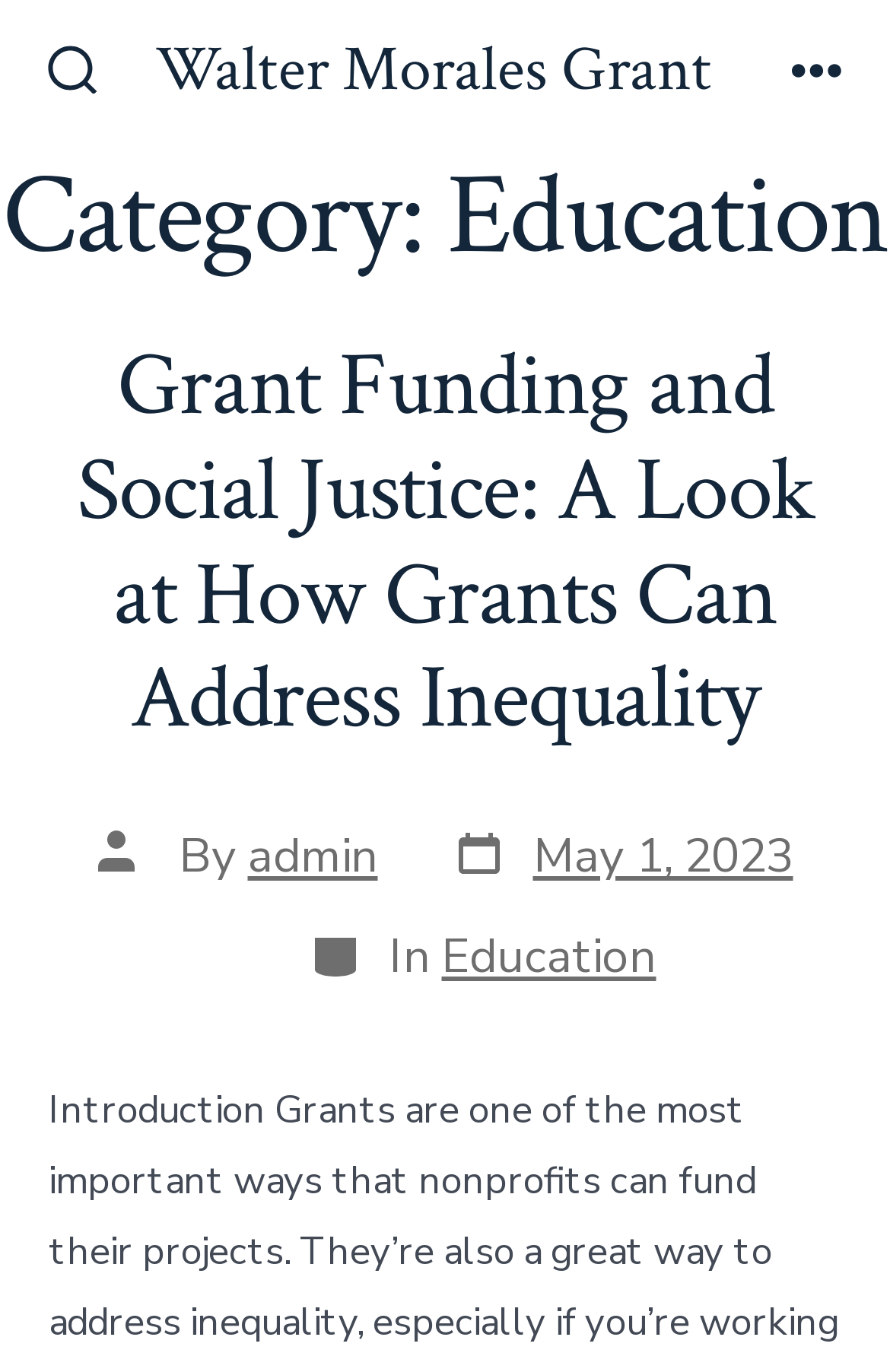Given the element description, predict the bounding box coordinates in the format (top-left x, top-left y, bottom-right x, bottom-right y), using floating point numbers between 0 and 1: Walter Morales Grant

[0.175, 0.027, 0.8, 0.082]